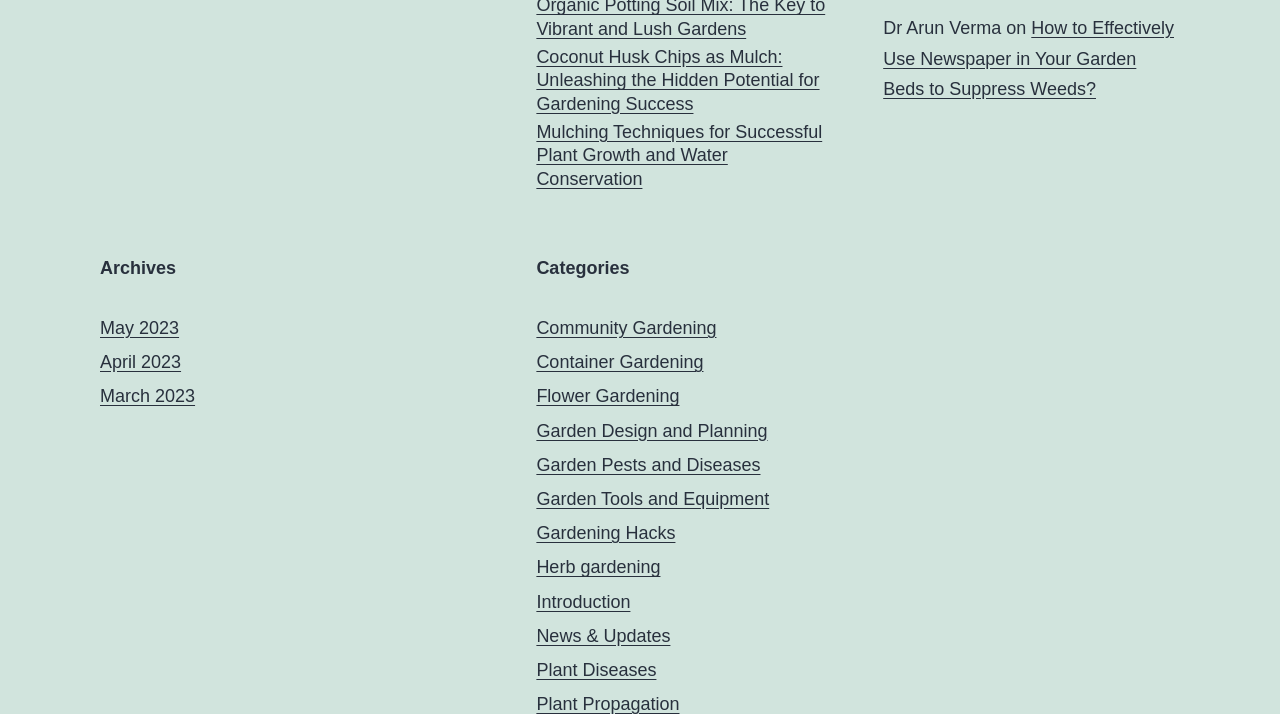In which month does the 'Archives' section start?
Please look at the screenshot and answer in one word or a short phrase.

May 2023